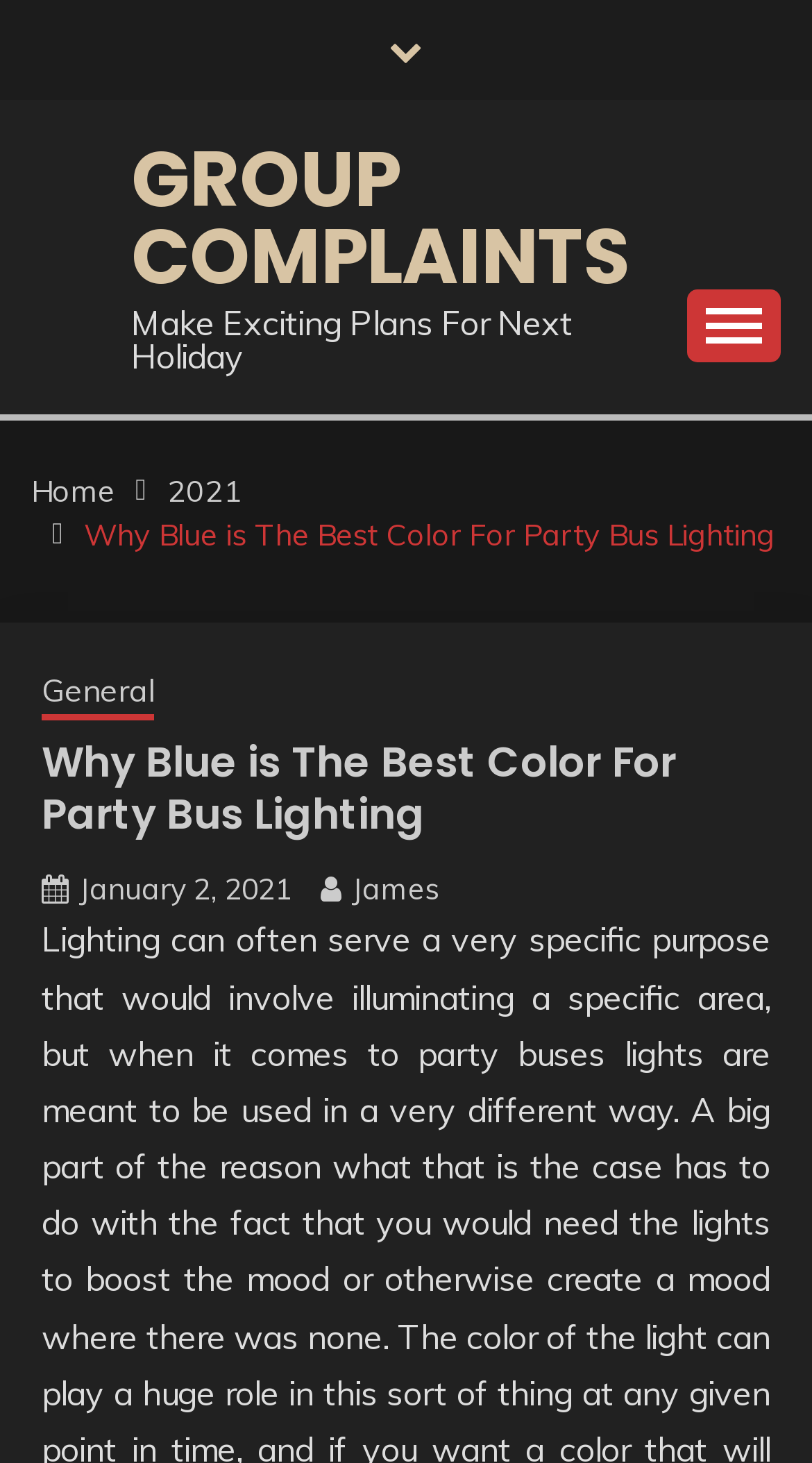Given the content of the image, can you provide a detailed answer to the question?
What is the date of the article?

I found the date of the article by looking at the link 'January 2, 2021' which is located below the heading 'Why Blue is The Best Color For Party Bus Lighting'.